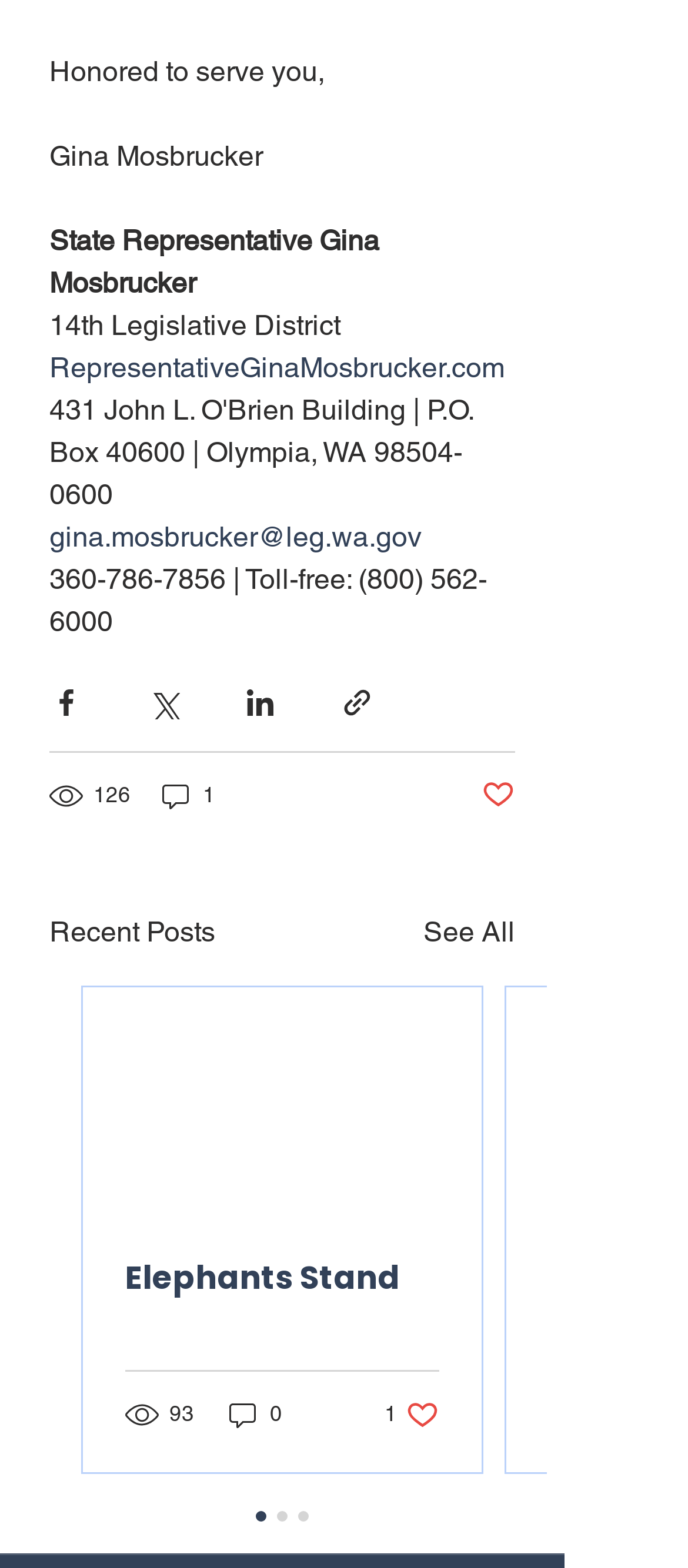Find the bounding box of the element with the following description: "gina.mosbrucker@leg.wa.gov". The coordinates must be four float numbers between 0 and 1, formatted as [left, top, right, bottom].

[0.072, 0.332, 0.613, 0.353]